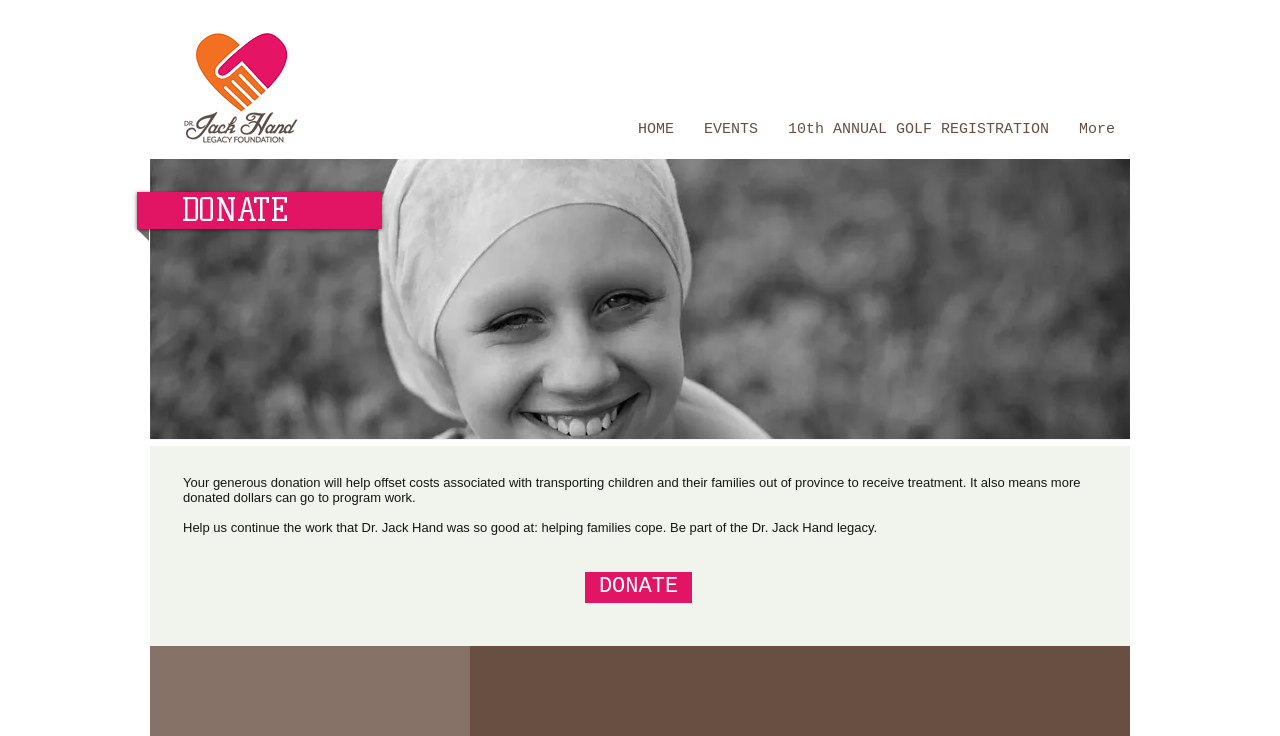What is the image on the top right?
Based on the image, provide your answer in one word or phrase.

Donate.jpg